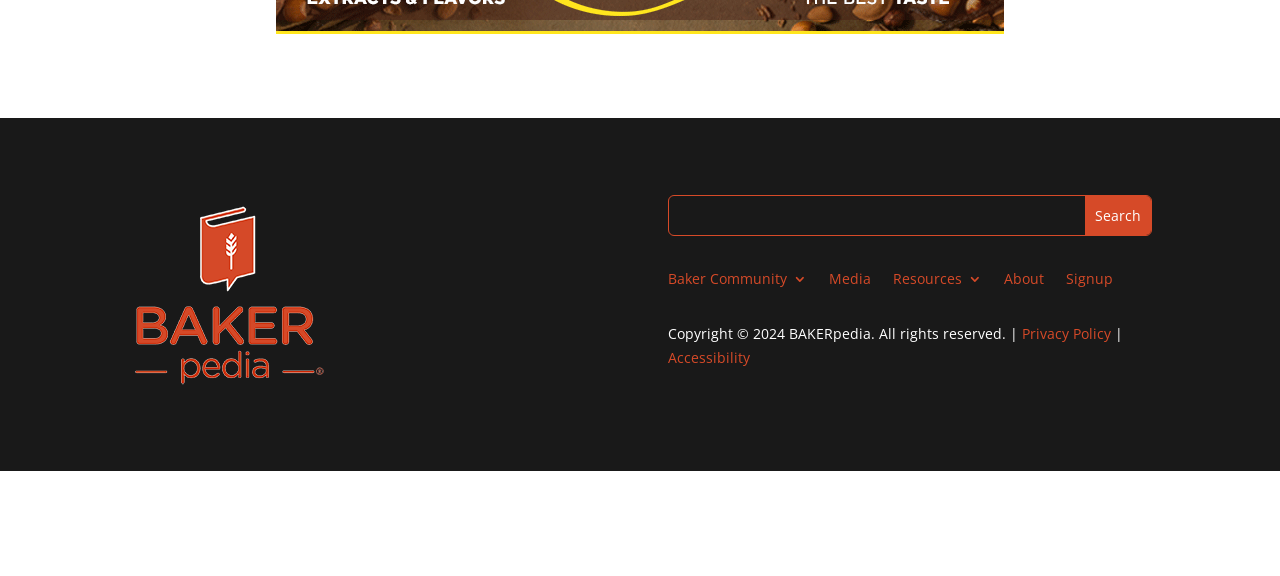Please identify the bounding box coordinates of the element that needs to be clicked to execute the following command: "Search for something". Provide the bounding box using four float numbers between 0 and 1, formatted as [left, top, right, bottom].

[0.523, 0.34, 0.899, 0.407]